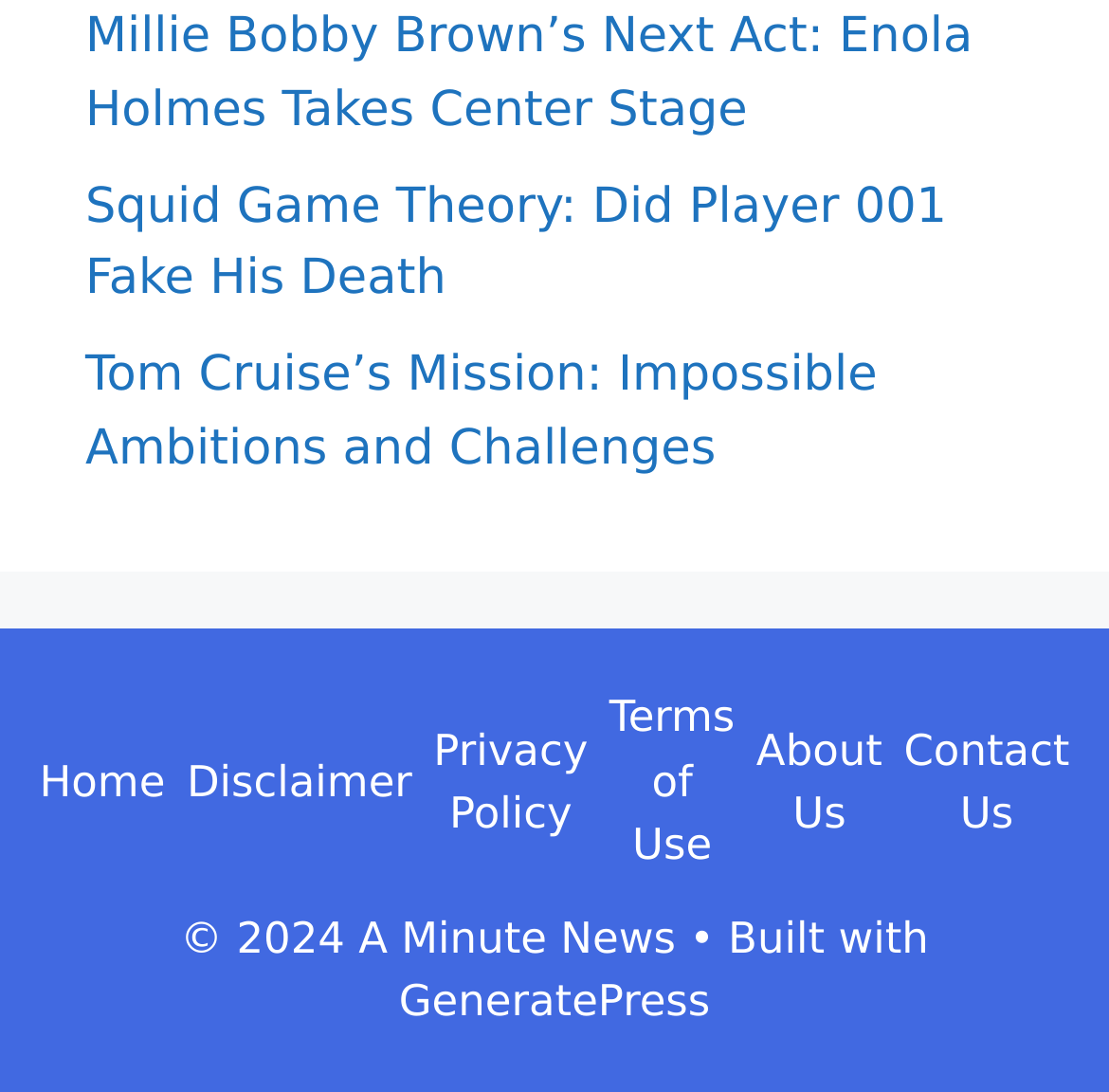How many articles are listed on the main page?
Based on the image, provide a one-word or brief-phrase response.

3